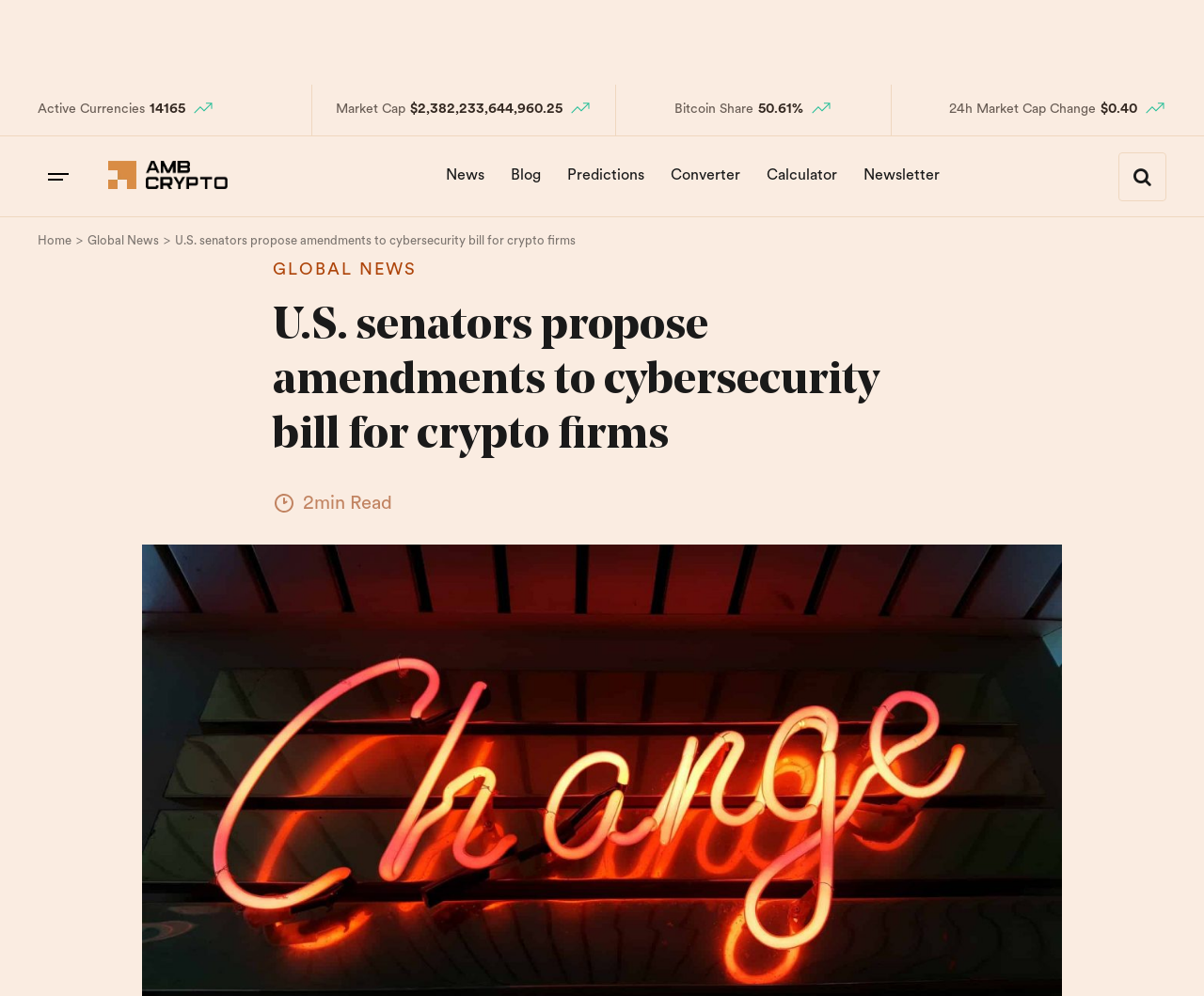Detail the various sections and features present on the webpage.

The webpage appears to be a news article about U.S. senators proposing amendments to a cybersecurity bill for crypto firms. At the top left of the page, there is a navigation menu with links to "Home", "Global News", and a breadcrumb trail indicating the current article's location. 

Below the navigation menu, there is a heading that repeats the title of the article. To the left of the heading, there is a small image. 

On the top right of the page, there is a section displaying cryptocurrency market information, including the number of active currencies, market capitalization, Bitcoin's share, and 24-hour market capitalization change. Each piece of information is accompanied by a small image. 

Below the market information section, there is a row of links to different sections of the website, including "News", "Blog", "Predictions", "Converter", "Calculator", and "Newsletter". 

The main content of the article is located below the links, with a 2-minute read time indicated at the top right. The article's text is not explicitly described in the accessibility tree, but it likely discusses the proposed amendments to the cybersecurity bill and their implications for crypto firms.